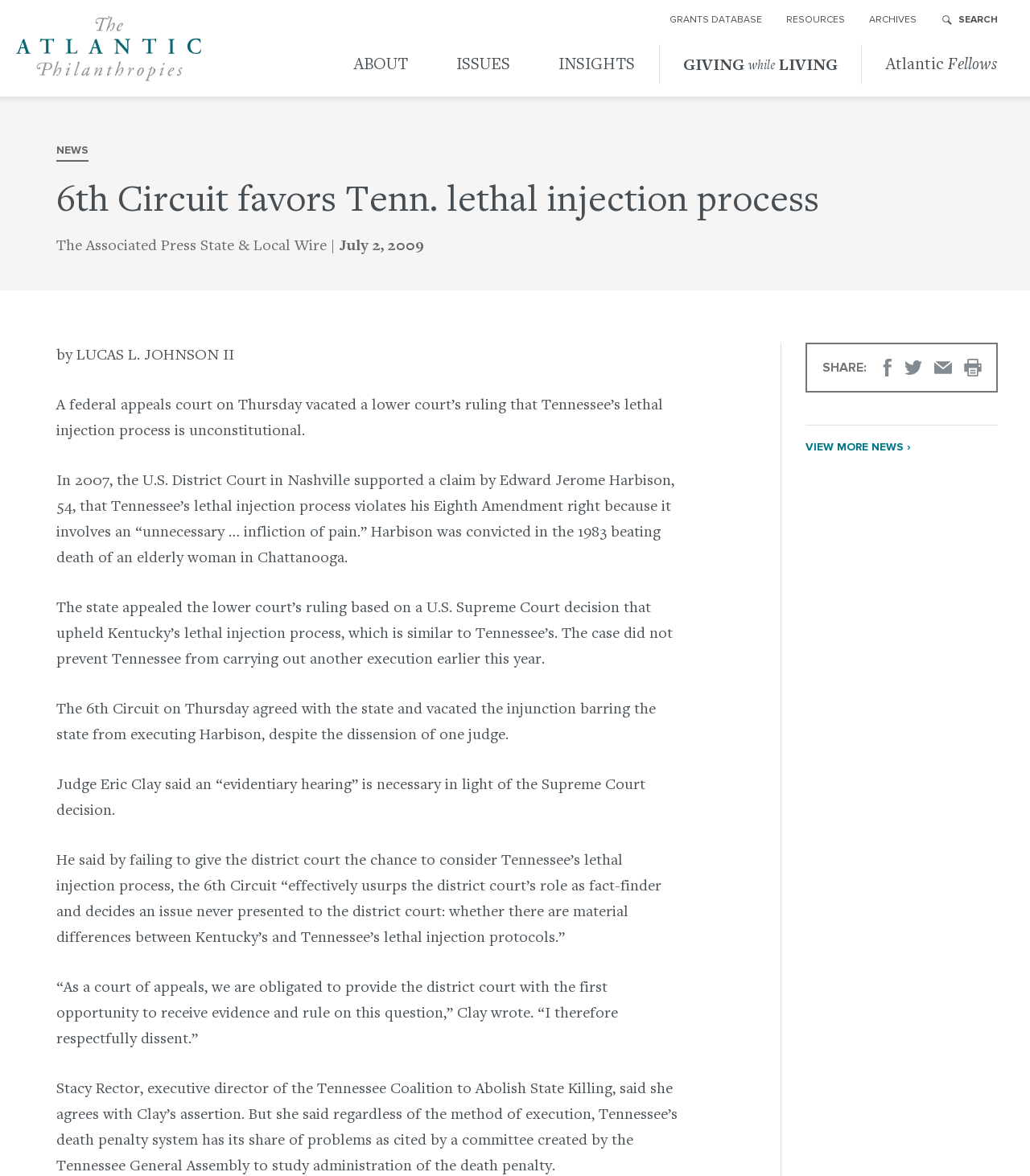Offer an in-depth caption of the entire webpage.

This webpage appears to be a news article from The Atlantic Philanthropies. At the top, there is a navigation menu with links to "GRANTS DATABASE", "RESOURCES", "ARCHIVES", and a search bar. Below this, there is a link to "The Atlantic Philanthropies" and another navigation menu with links to "ABOUT", "ISSUES", "INSIGHTS", "GIVING while LIVING", and "Atlantic Fellows".

The main content of the page is an article with the title "6th Circuit favors Tenn. lethal injection process". The article is divided into several paragraphs, with the first paragraph stating that a federal appeals court has vacated a lower court's ruling that Tennessee's lethal injection process is unconstitutional. The subsequent paragraphs provide more details about the case, including the background of the lawsuit and the opinions of the judges.

To the right of the article title, there is a label "RESOURCE TYPE: NEWS" and a timestamp "July 2, 2009". Below the article, there are links to "Related Resources" and a section to "SHARE" the article on social media or via email. There is also a button to "Print this Page". Finally, there is a link to "VIEW MORE NEWS ›" at the bottom of the page.